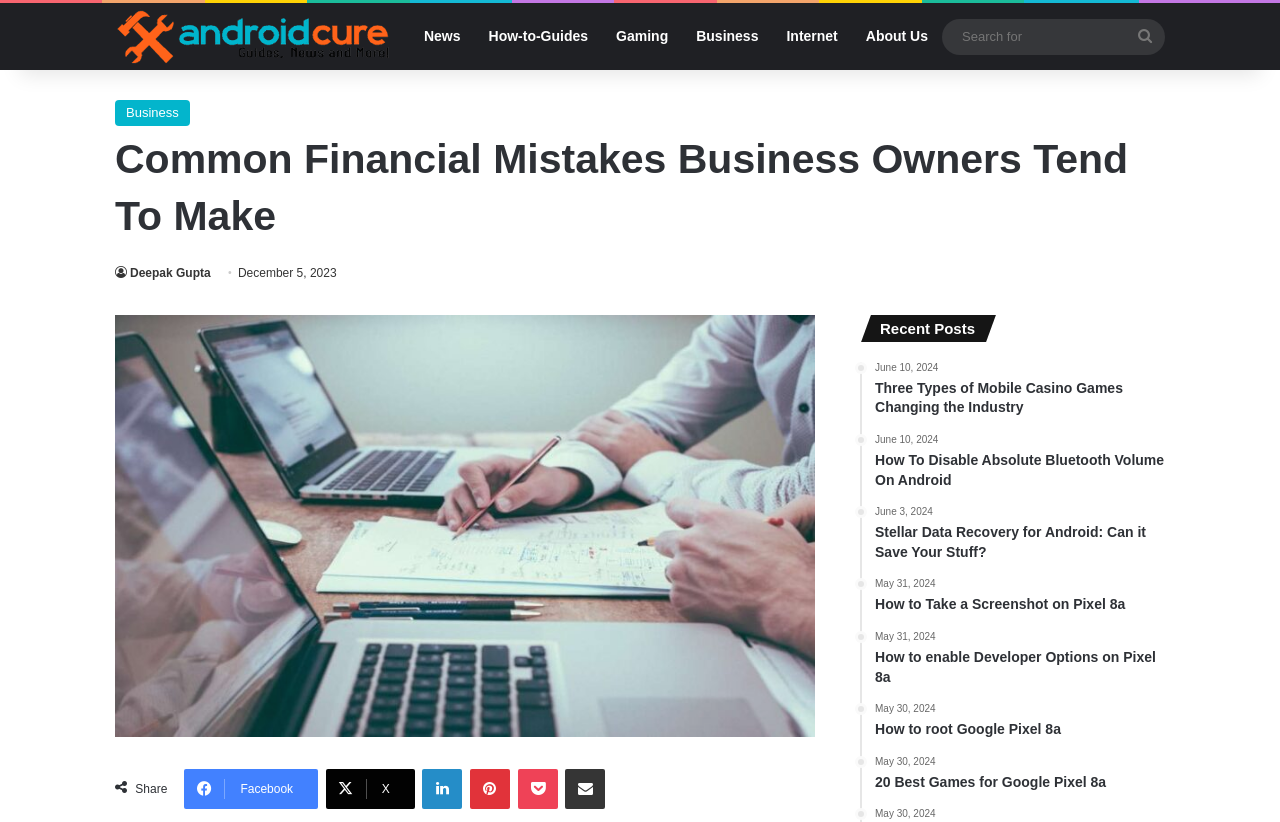Determine the coordinates of the bounding box that should be clicked to complete the instruction: "Share the article on Facebook". The coordinates should be represented by four float numbers between 0 and 1: [left, top, right, bottom].

[0.144, 0.935, 0.248, 0.984]